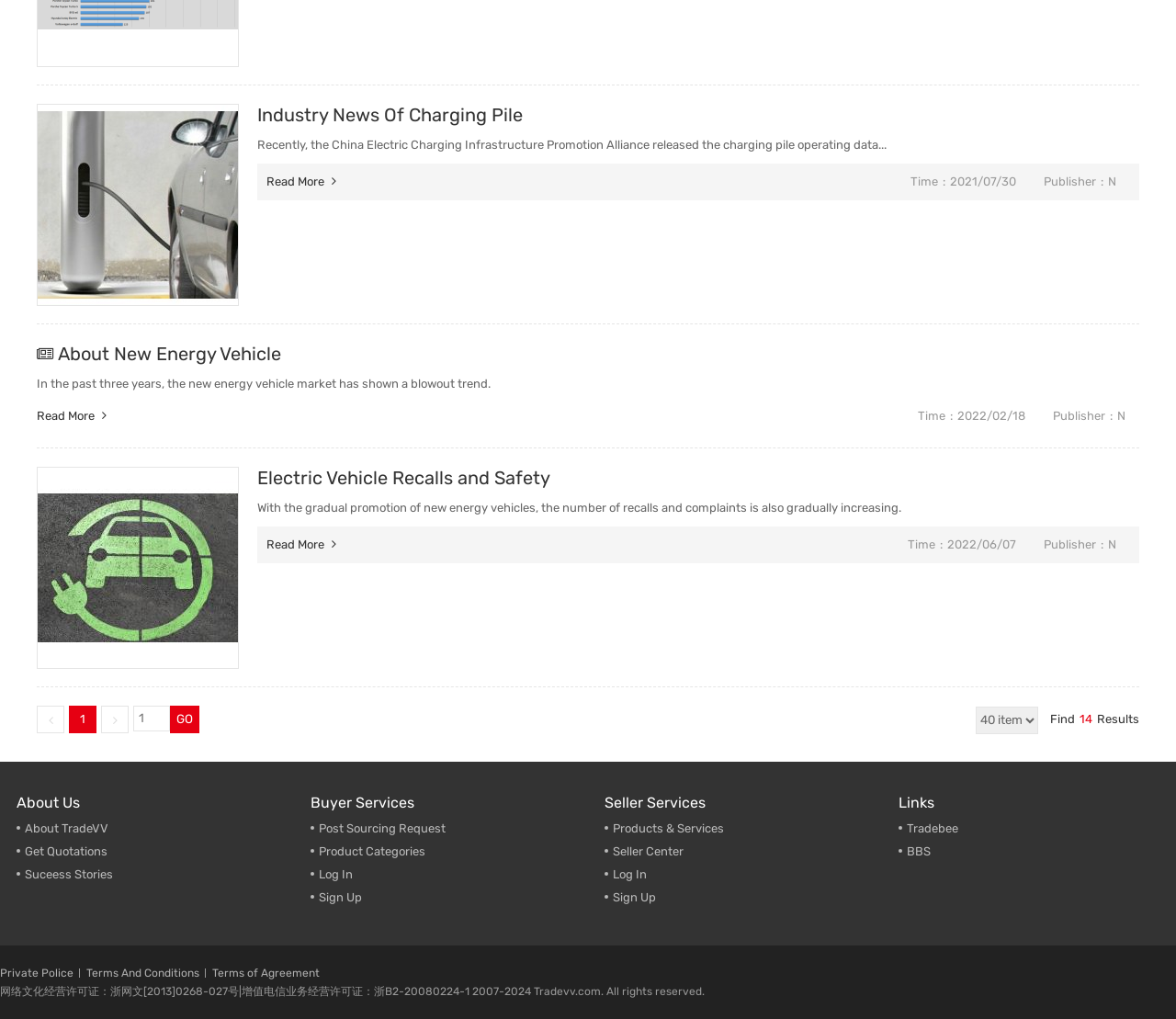What is the name of the company mentioned in the 'About Us' section?
Based on the image, give a one-word or short phrase answer.

TradeVV